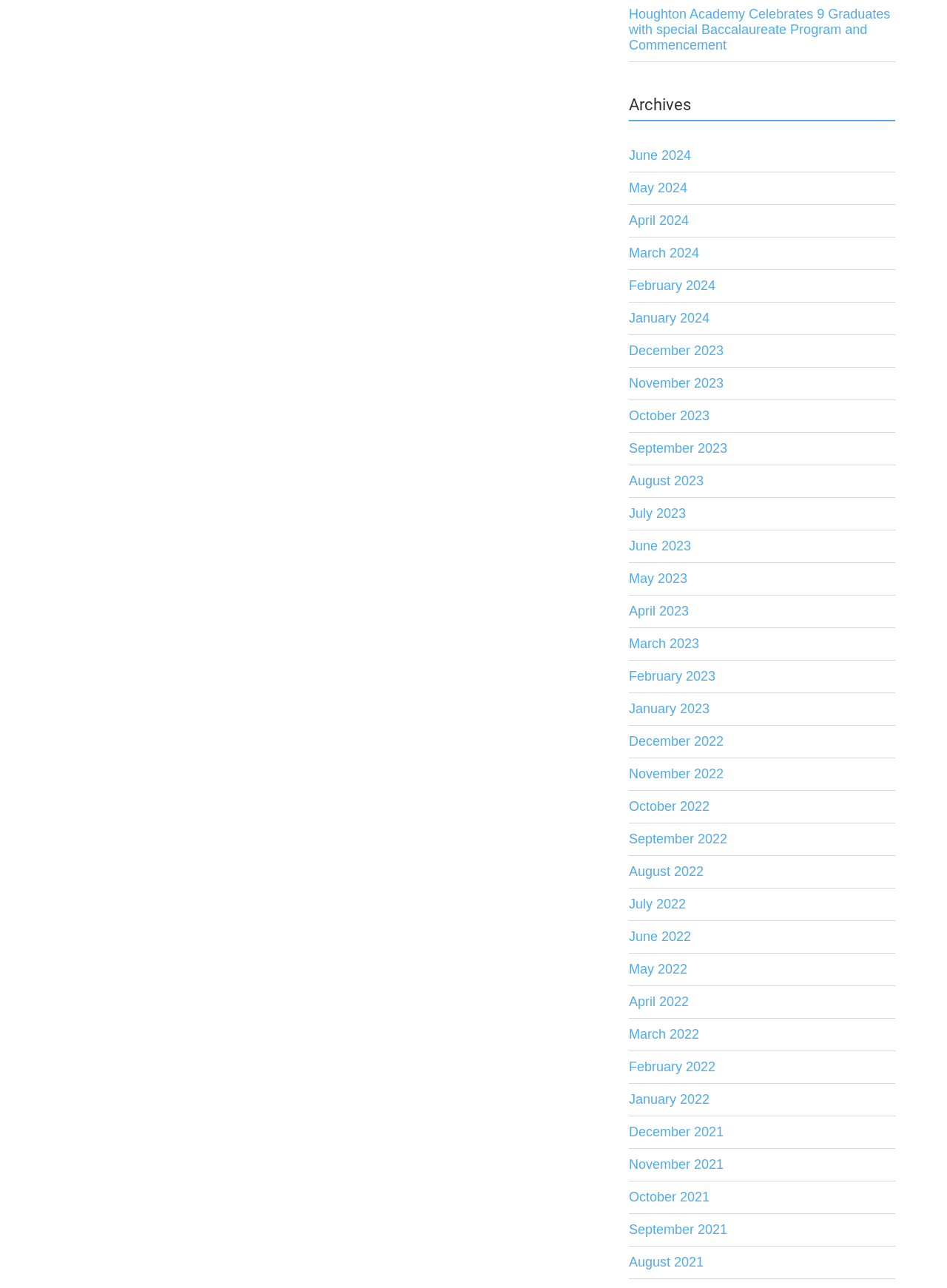Please provide the bounding box coordinates for the element that needs to be clicked to perform the following instruction: "Click the 'Contact' link". The coordinates should be given as four float numbers between 0 and 1, i.e., [left, top, right, bottom].

None